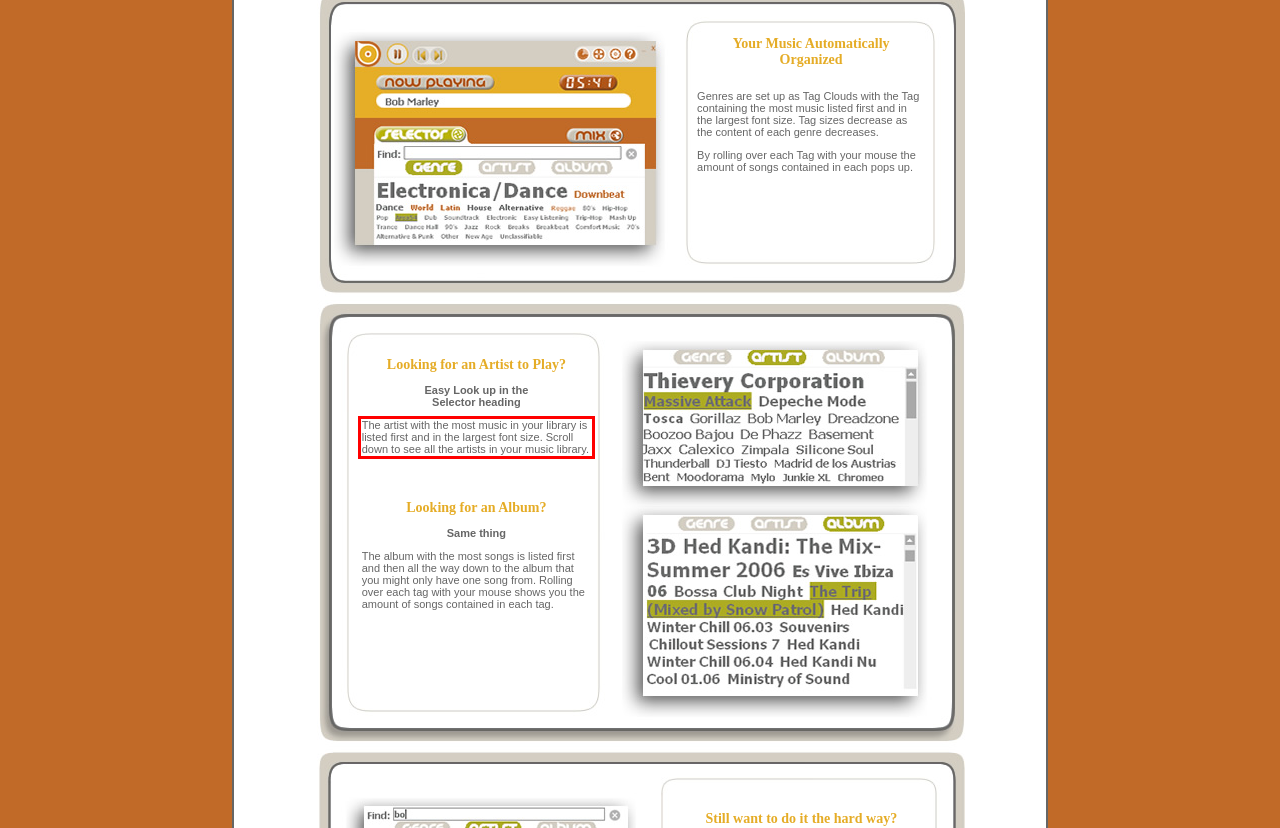The screenshot provided shows a webpage with a red bounding box. Apply OCR to the text within this red bounding box and provide the extracted content.

The artist with the most music in your library is listed first and in the largest font size. Scroll down to see all the artists in your music library.